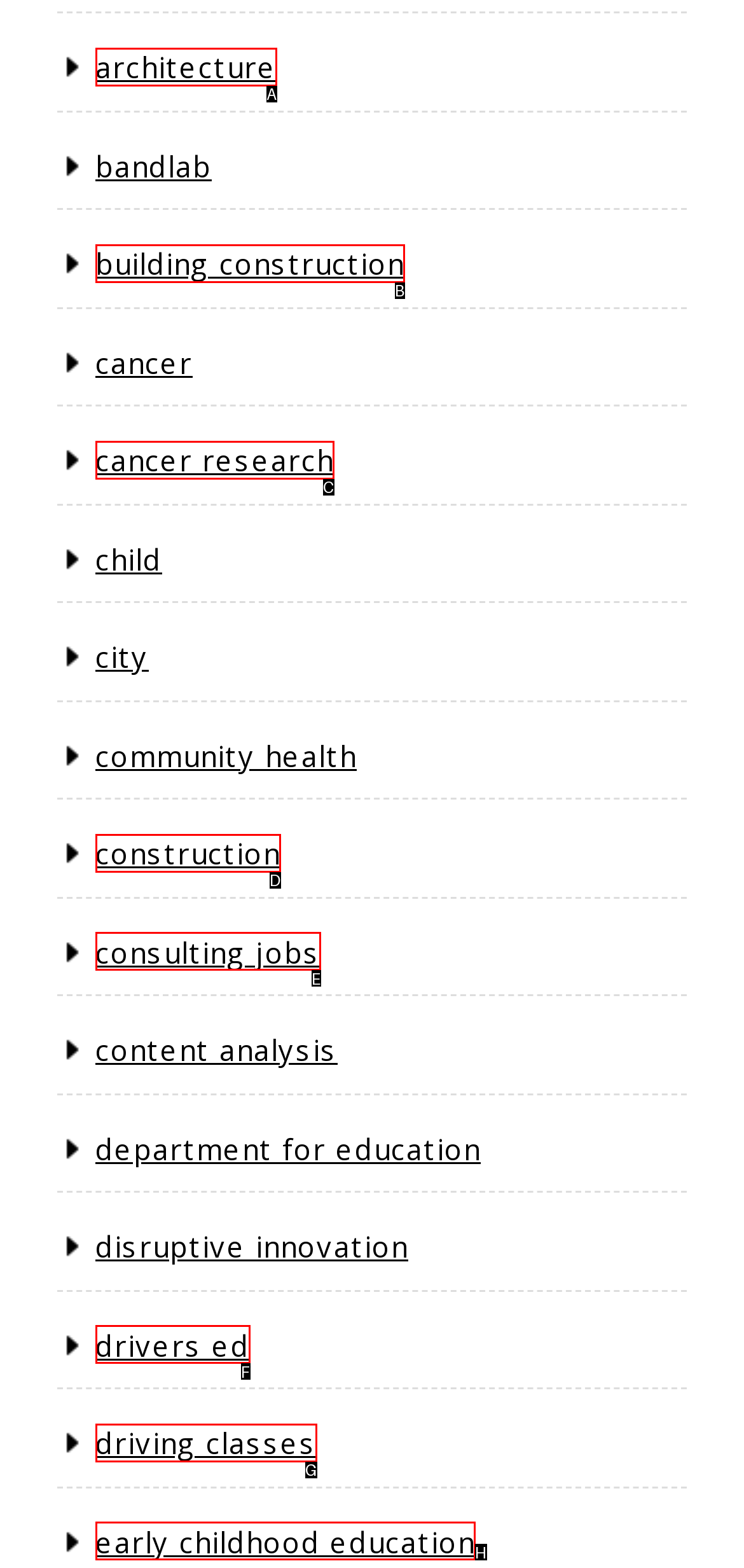Choose the HTML element that best fits the description: architecture. Answer with the option's letter directly.

A